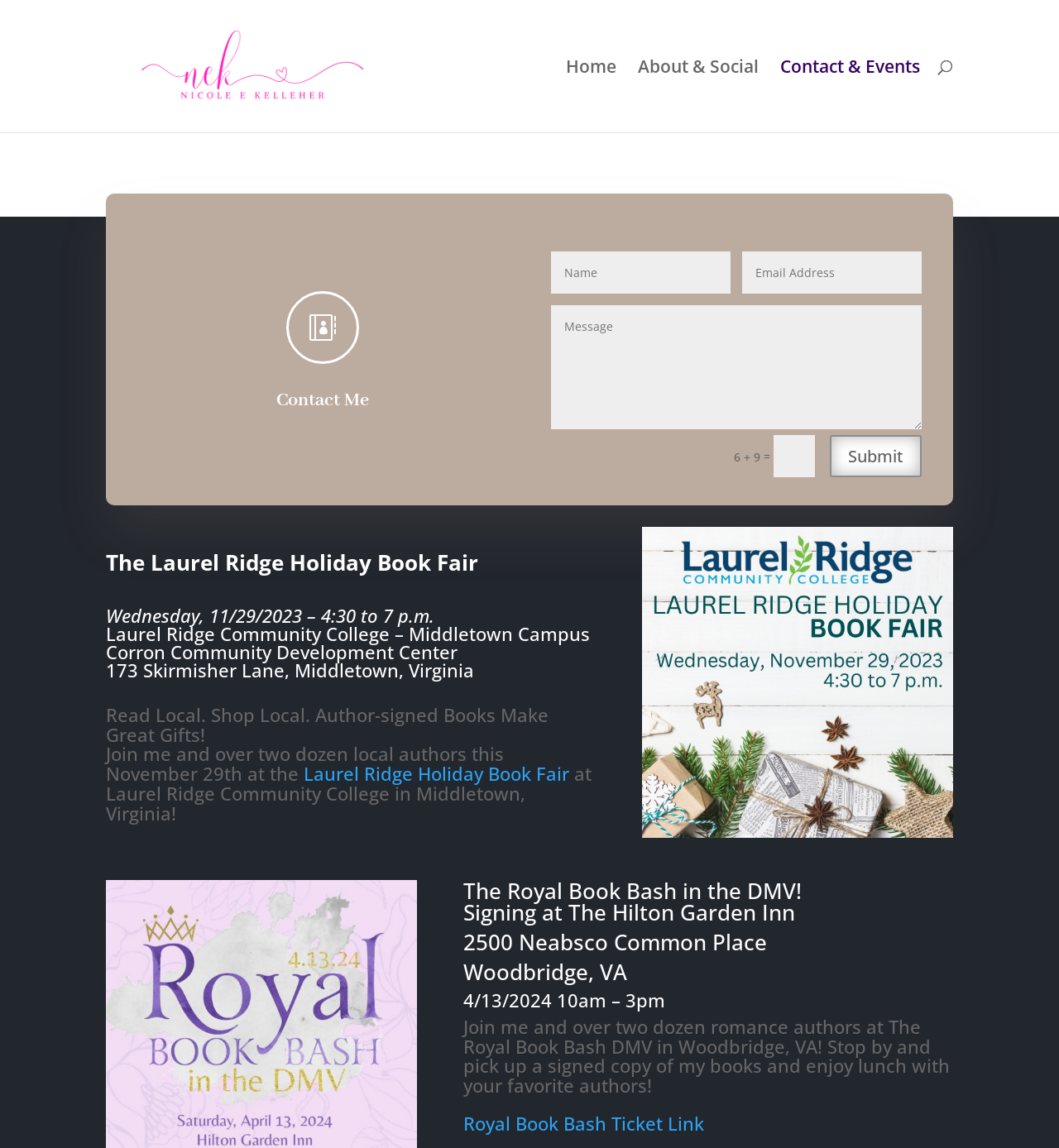Locate the bounding box coordinates of the area that needs to be clicked to fulfill the following instruction: "Click the 'Submit' button". The coordinates should be in the format of four float numbers between 0 and 1, namely [left, top, right, bottom].

[0.783, 0.379, 0.87, 0.416]